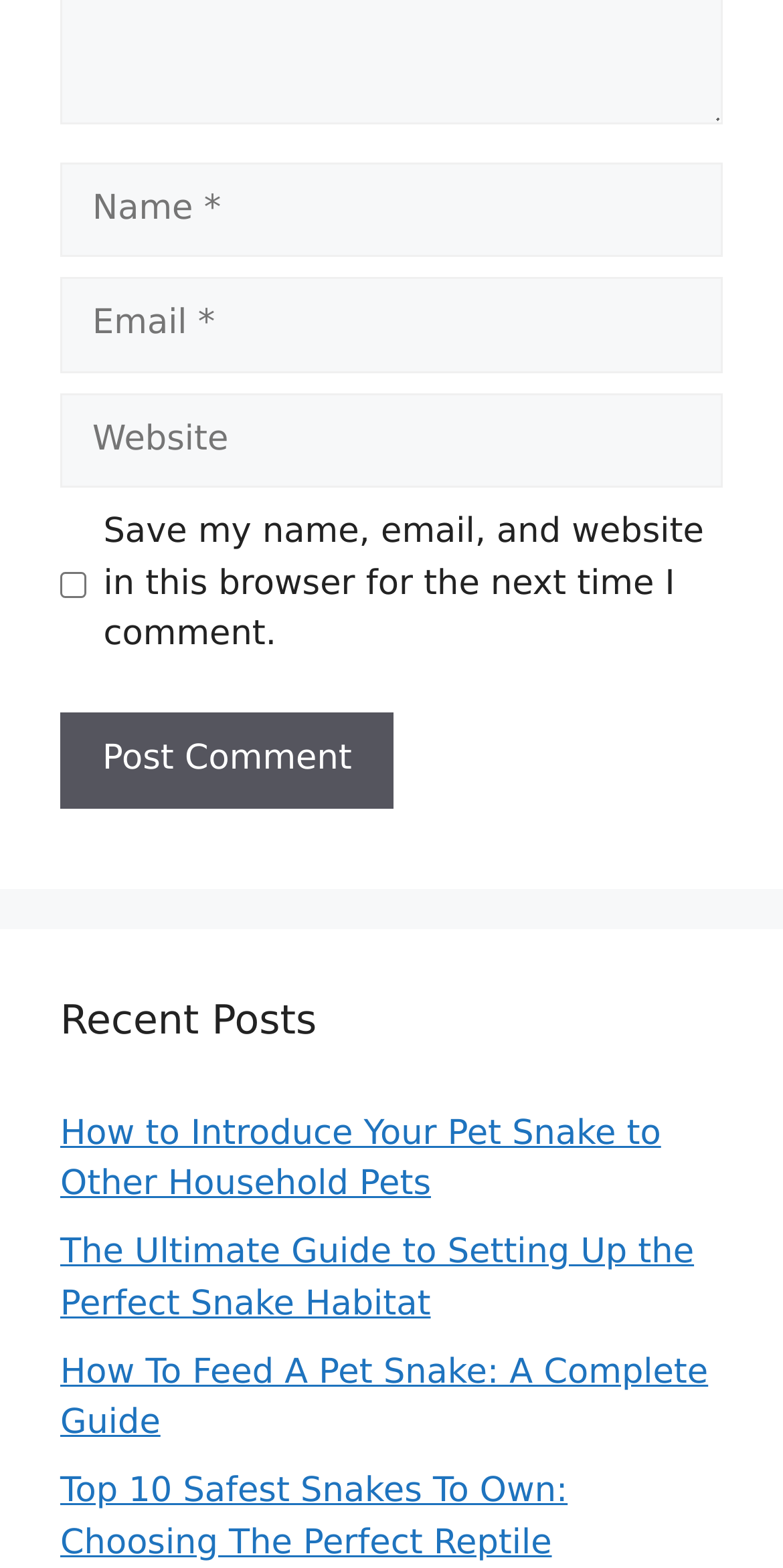Please identify the bounding box coordinates of the clickable region that I should interact with to perform the following instruction: "Visit the post about introducing pet snakes". The coordinates should be expressed as four float numbers between 0 and 1, i.e., [left, top, right, bottom].

[0.077, 0.71, 0.844, 0.768]